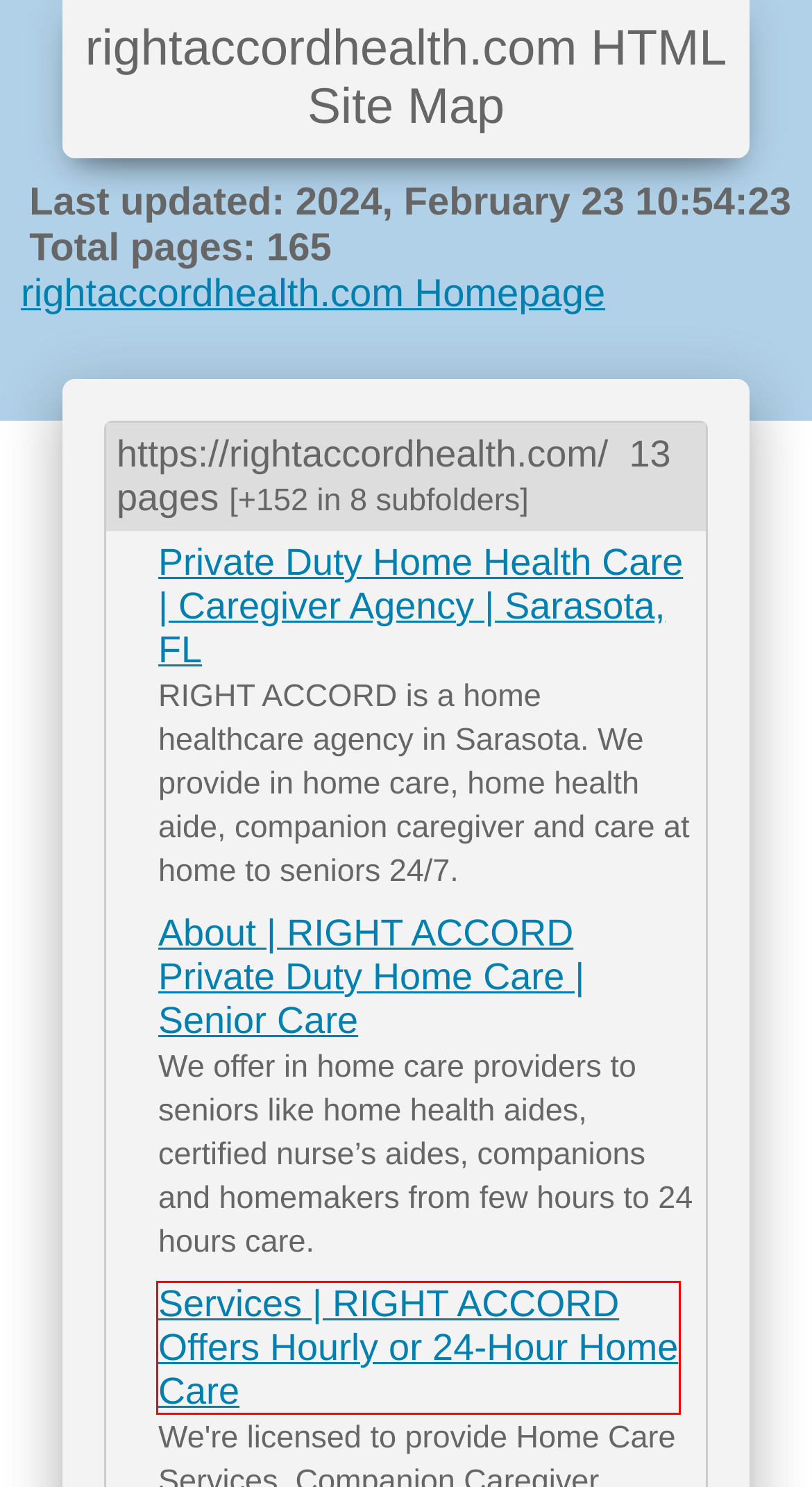Examine the screenshot of a webpage with a red bounding box around a specific UI element. Identify which webpage description best matches the new webpage that appears after clicking the element in the red bounding box. Here are the candidates:
A. In-Home Senior Care's Guide to Planning & Execution
B. How to Beat Holiday Stress with Aging Parents
C. Services | RIGHT ACCORD Offers Hourly or 24-Hour Home Care
D. RIGHT ACCORD Founder | Rosemarie Tamunday-Casanova, RN, BSN, MHA
E. 5 Best Practices in Caring for Elderly with Terminal Illness
F. Private Duty Home Health Care | Caregiver Agency | Sarasota, FL
G. About | RIGHT ACCORD Private Duty Home Care | Senior Care
H. RIGHT ACCORD Privacy Policy

C